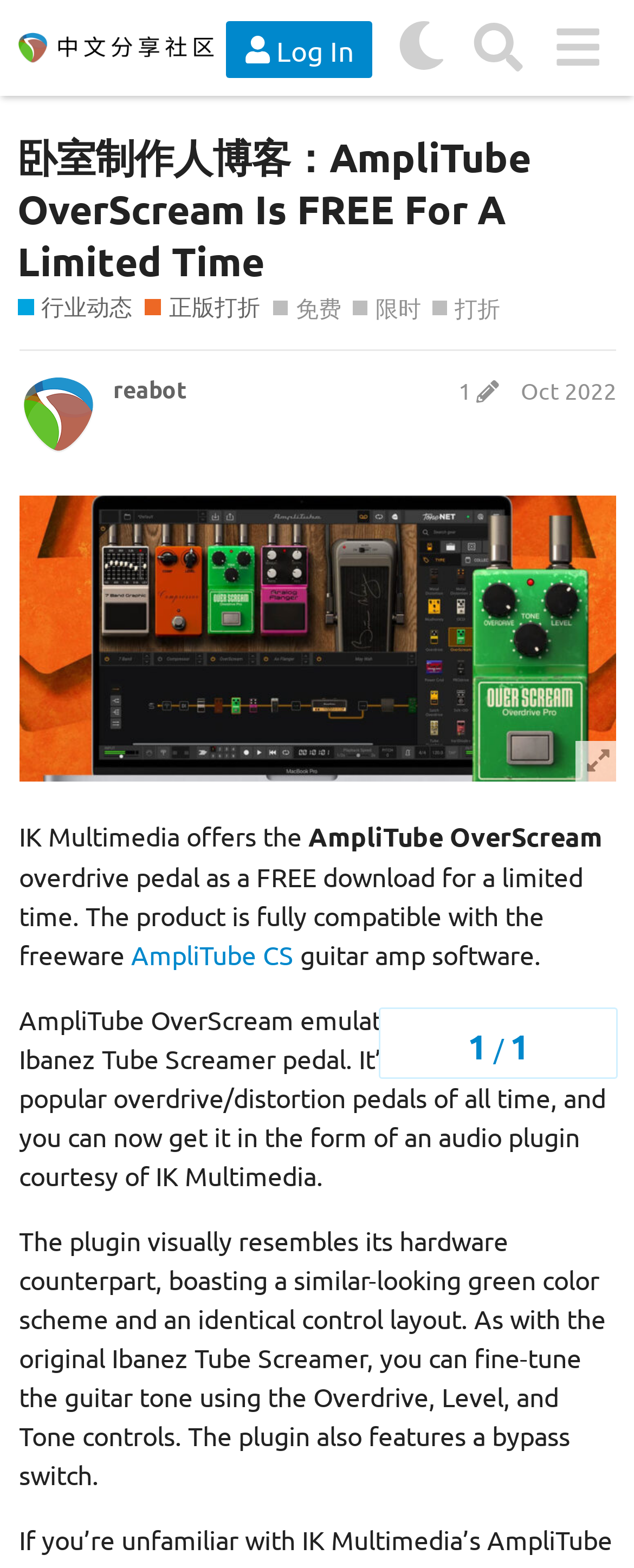Determine the webpage's heading and output its text content.

卧室制作人博客：AmpliTube OverScream Is FREE For A Limited Time